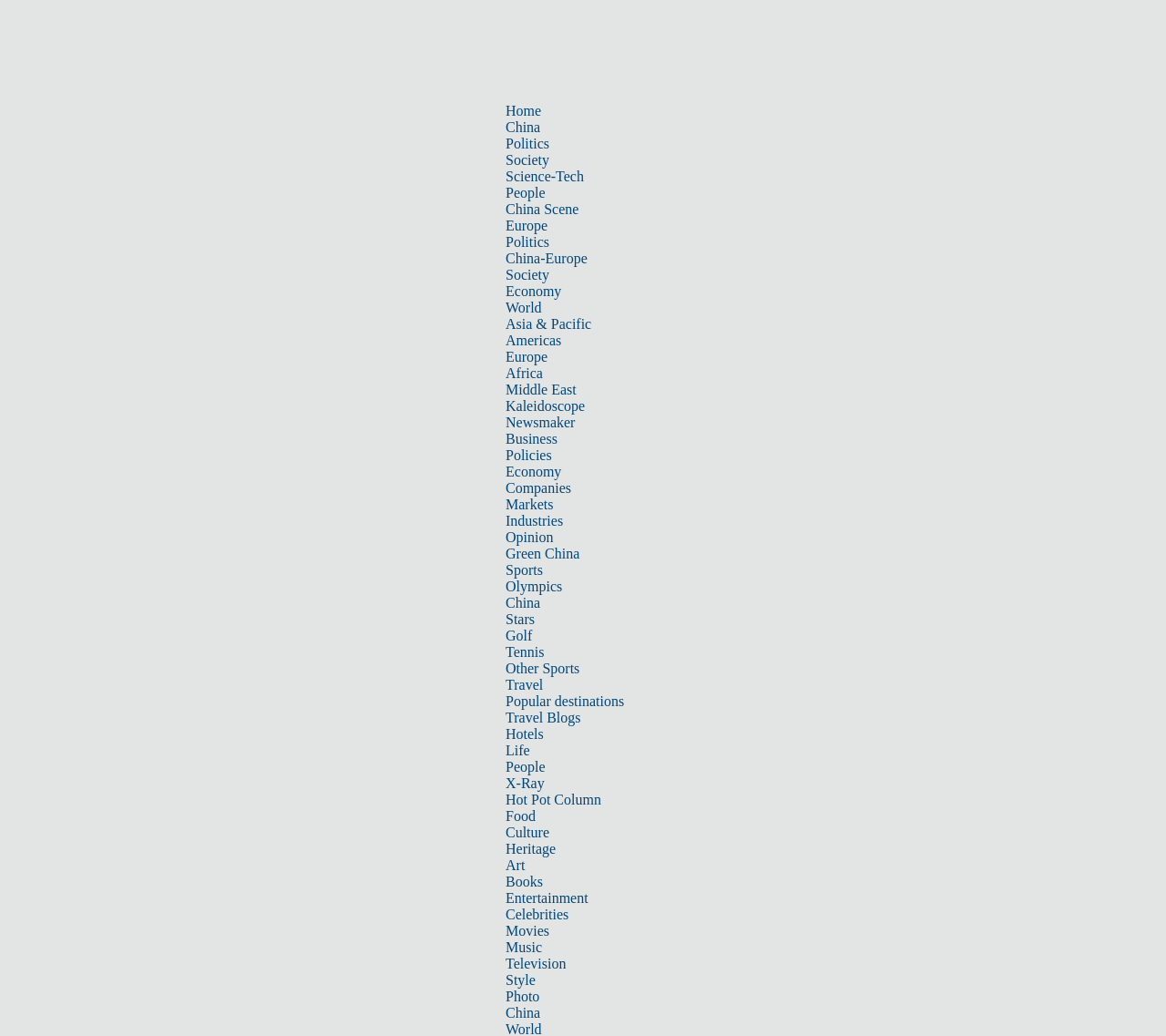Use a single word or phrase to answer the question:
How many columns are there in the top navigation bar?

1